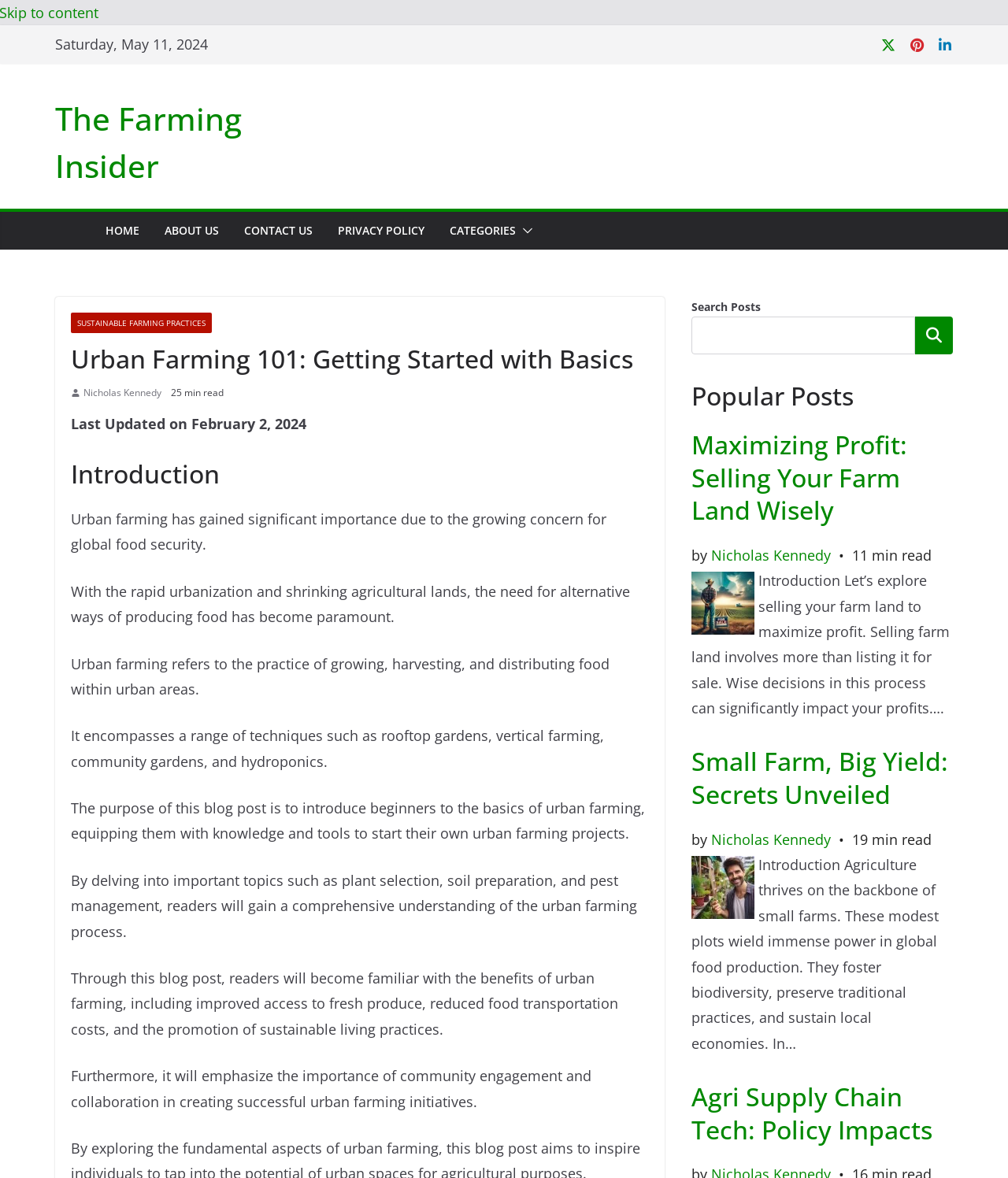What is the purpose of this blog post?
Could you answer the question in a detailed manner, providing as much information as possible?

The purpose of this blog post is stated in the introduction section, which is located in a static text element with a bounding box of [0.07, 0.678, 0.64, 0.716]. The text explains that the blog post aims to equip readers with knowledge and tools to start their own urban farming projects.